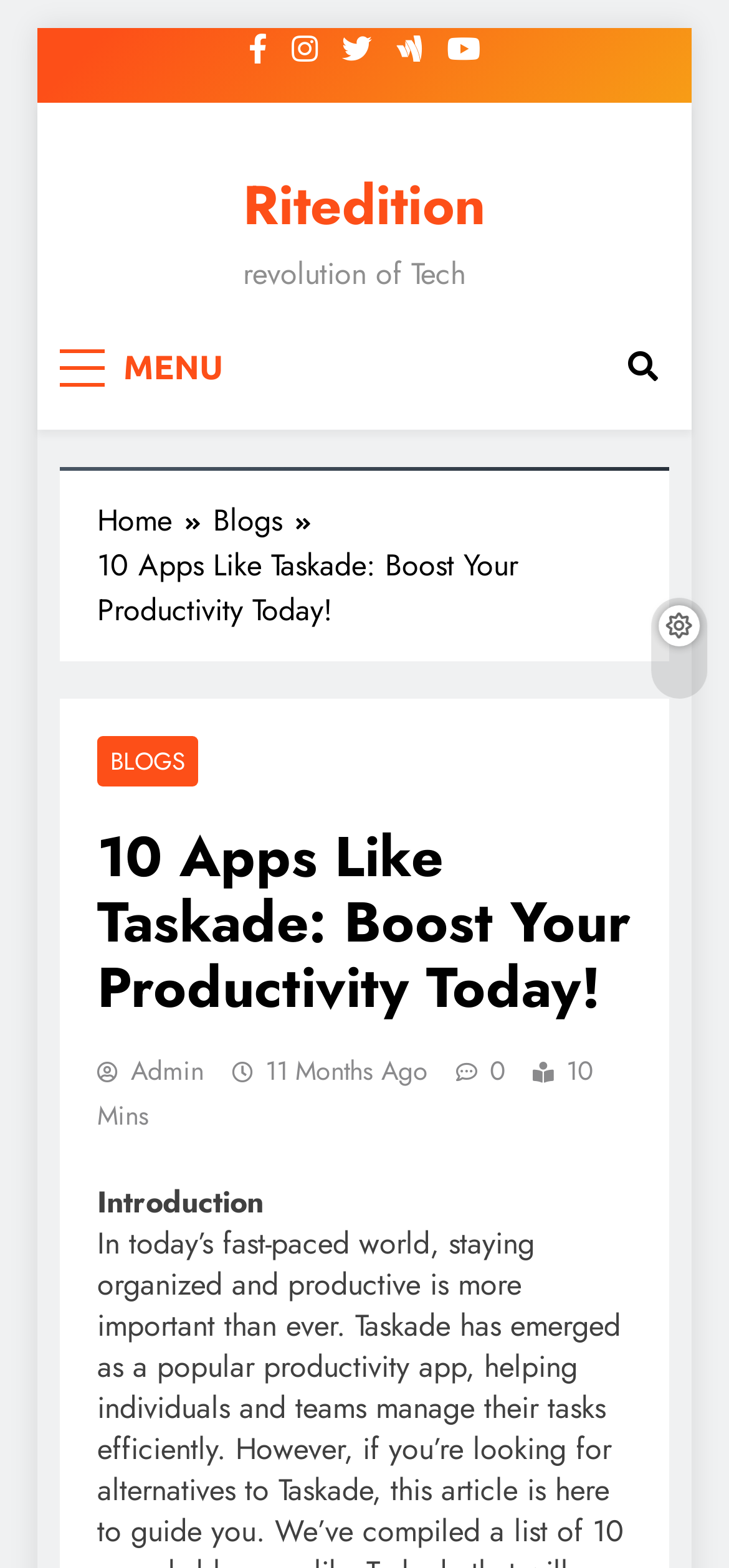How many icons are in the top navigation bar?
Please give a well-detailed answer to the question.

I examined the top navigation bar and found 6 icons, which are '', '', '', '', '', and ''.